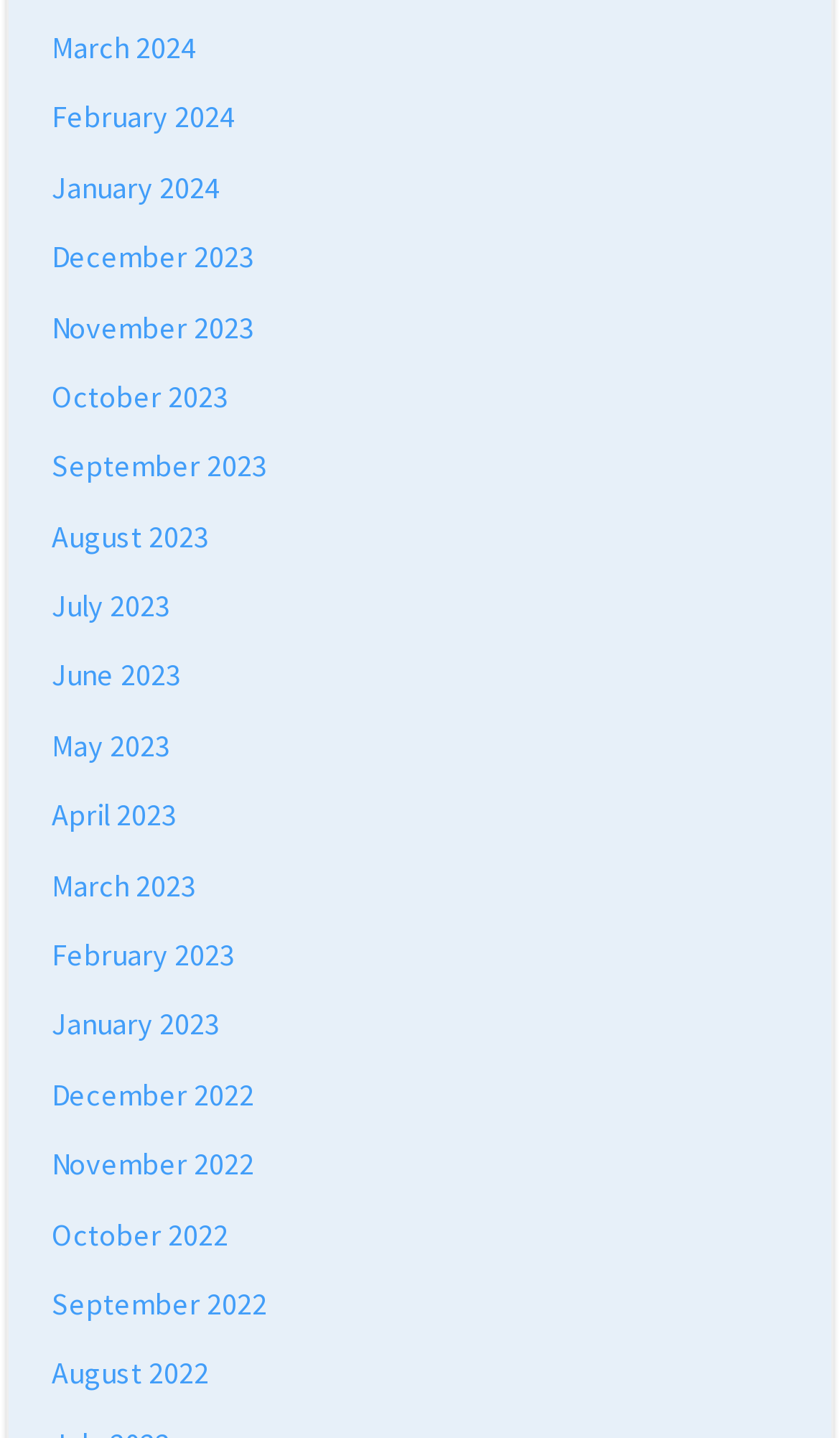Can you determine the bounding box coordinates of the area that needs to be clicked to fulfill the following instruction: "access December 2022"?

[0.062, 0.747, 0.303, 0.774]